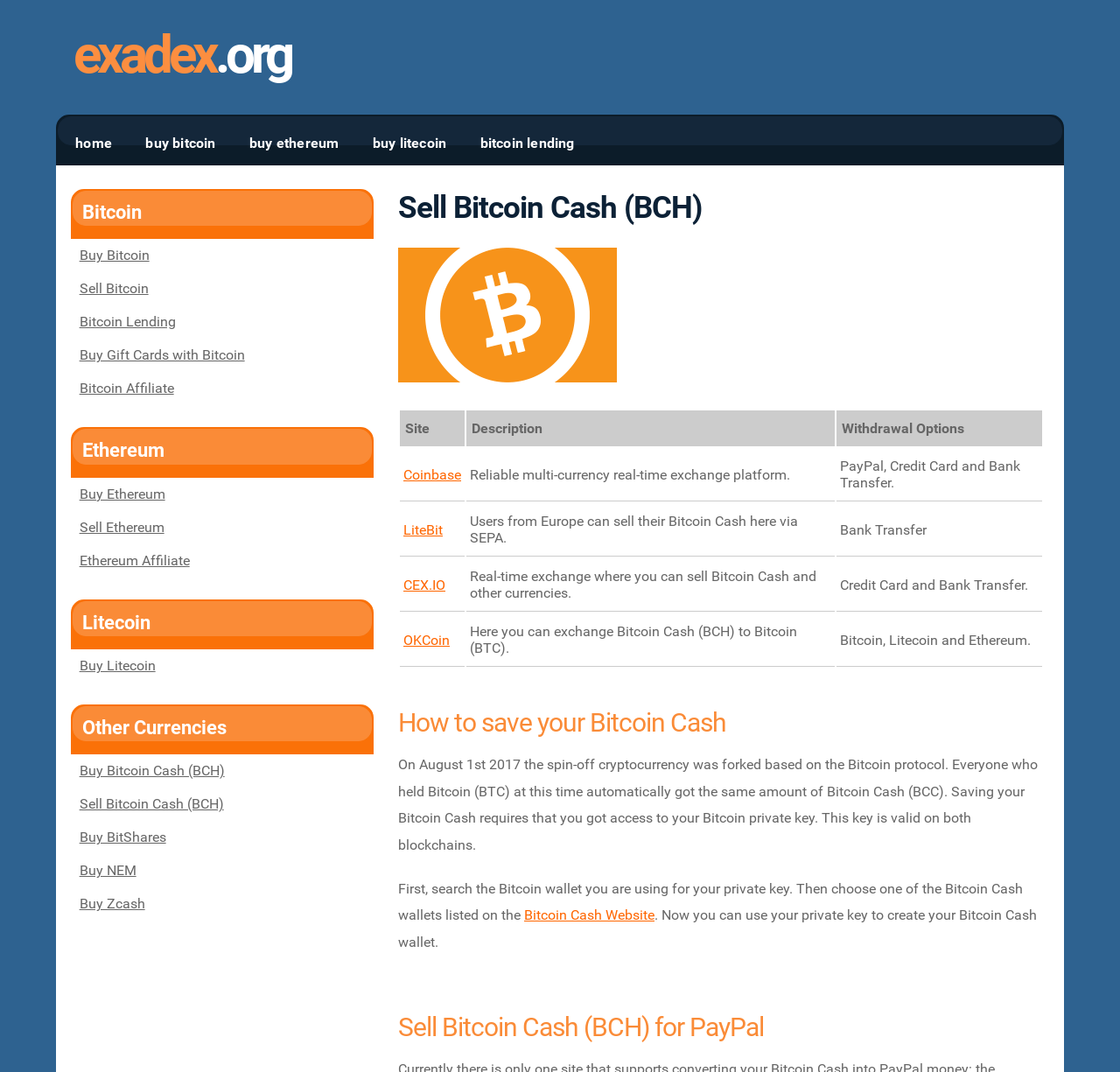From the given element description: "Bitcoin Cash Website", find the bounding box for the UI element. Provide the coordinates as four float numbers between 0 and 1, in the order [left, top, right, bottom].

[0.468, 0.846, 0.584, 0.862]